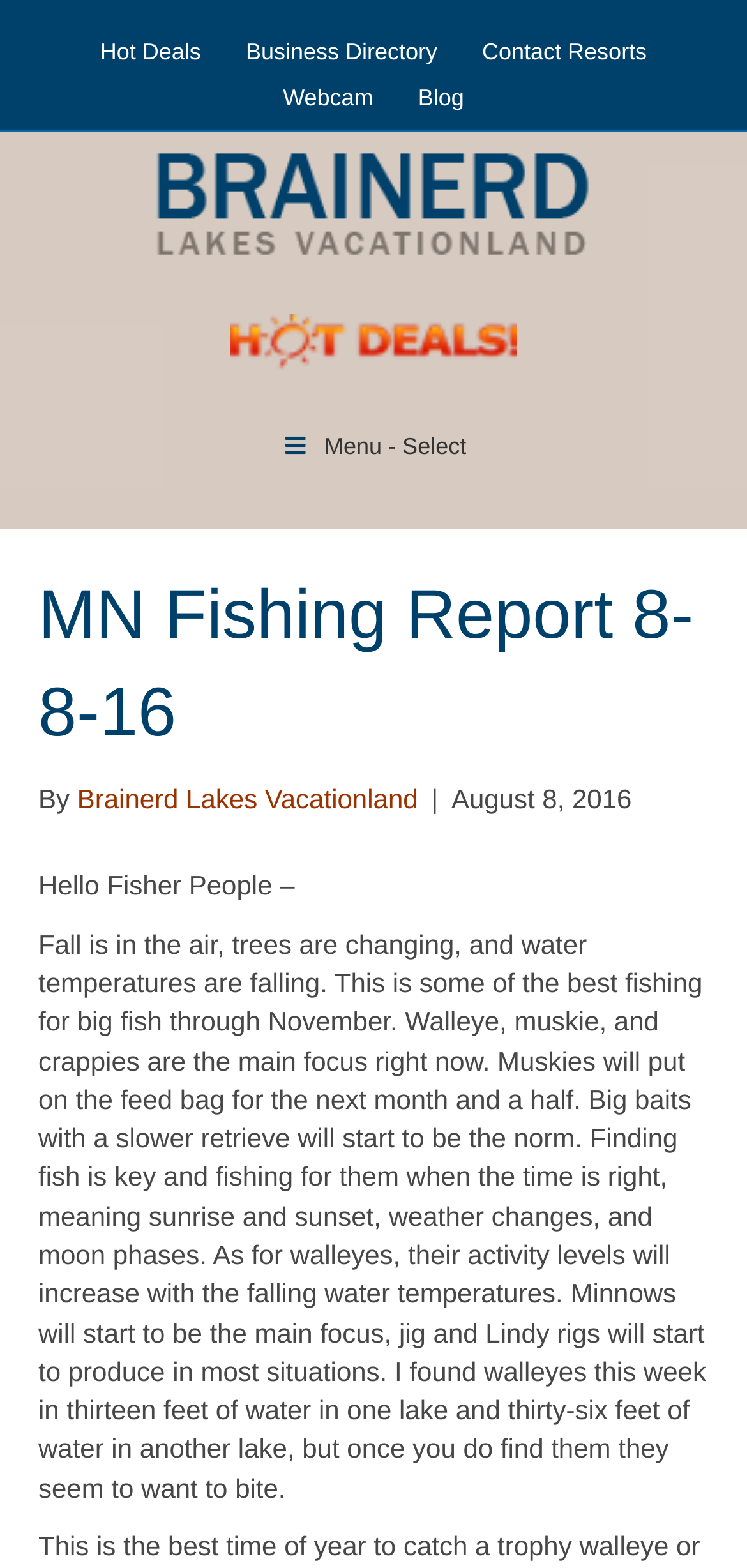Kindly determine the bounding box coordinates for the area that needs to be clicked to execute this instruction: "Visit Brainerd.com".

[0.195, 0.117, 0.805, 0.136]